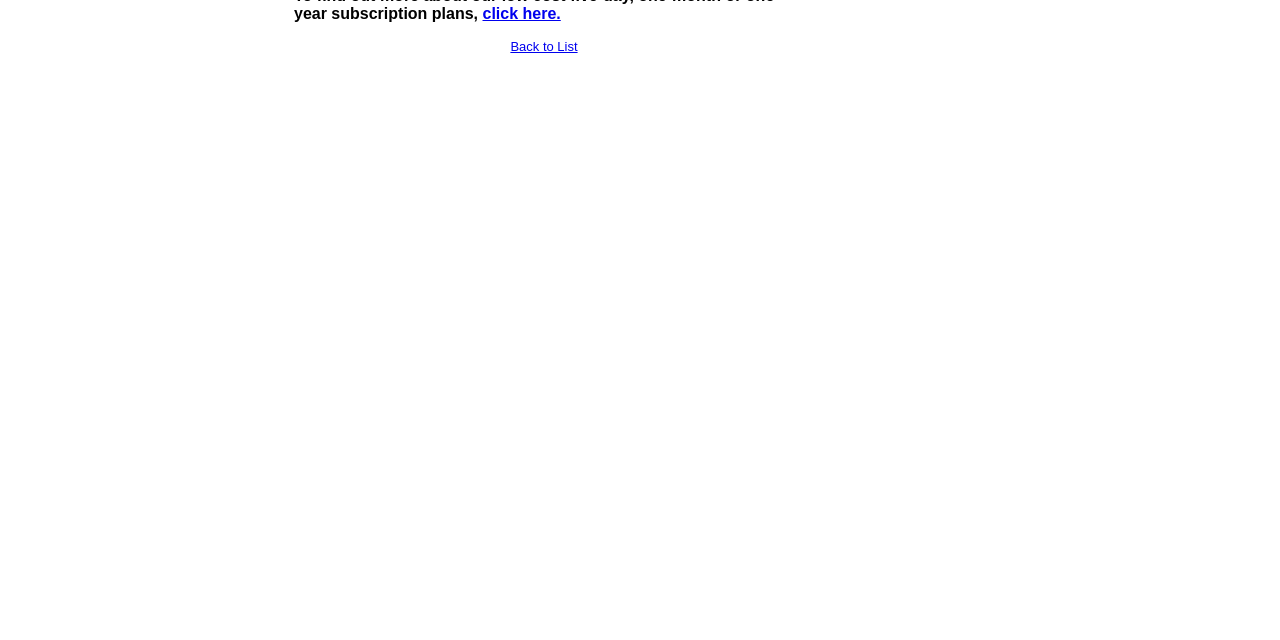Using the provided description About the Curriculum, find the bounding box coordinates for the UI element. Provide the coordinates in (top-left x, top-left y, bottom-right x, bottom-right y) format, ensuring all values are between 0 and 1.

None